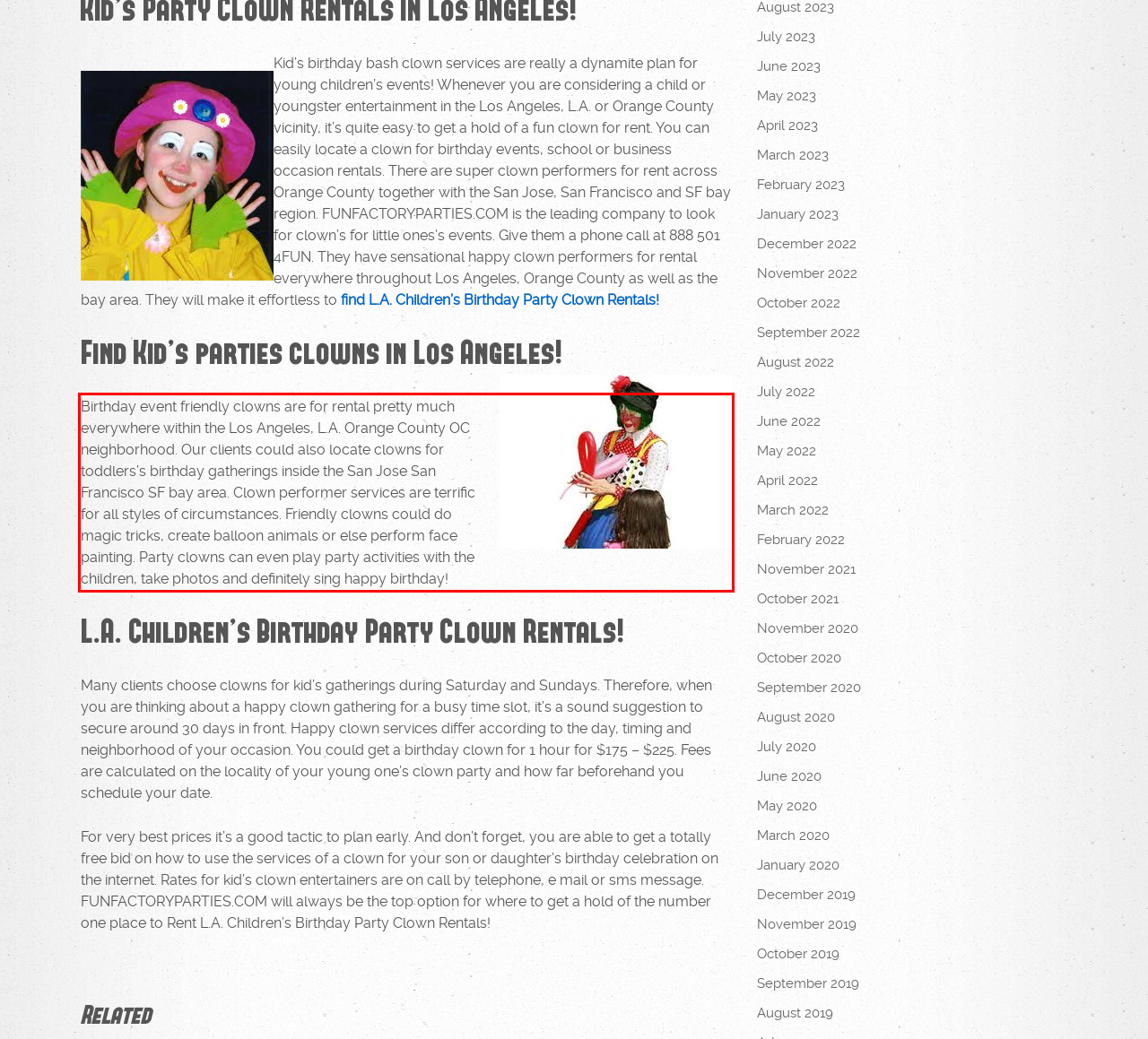Using the provided screenshot of a webpage, recognize the text inside the red rectangle bounding box by performing OCR.

Birthday event friendly clowns are for rental pretty much everywhere within the Los Angeles, L.A. Orange County OC neighborhood. Our clients could also locate clowns for toddlers’s birthday gatherings inside the San Jose San Francisco SF bay area. Clown performer services are terrific for all styles of circumstances. Friendly clowns could do magic tricks, create balloon animals or else perform face painting. Party clowns can even play party activities with the children, take photos and definitely sing happy birthday!